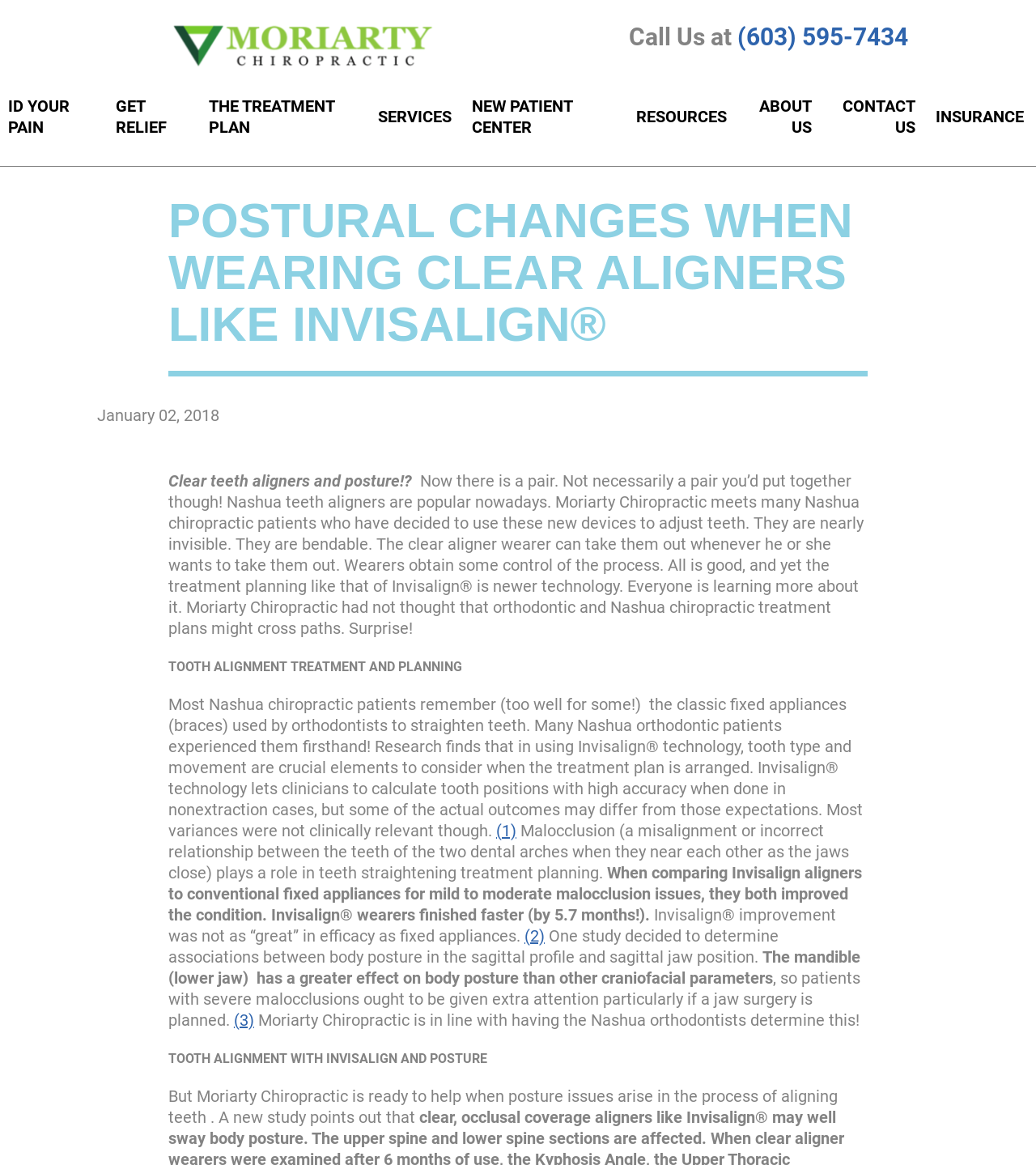How many links are in the top navigation menu?
Please provide a comprehensive answer based on the contents of the image.

I counted the links in the top navigation menu by looking at the links 'ID YOUR PAIN', 'GET RELIEF', 'THE TREATMENT PLAN', 'SERVICES', 'NEW PATIENT CENTER', 'RESOURCES', 'ABOUT US', 'CONTACT US', and 'INSURANCE'.